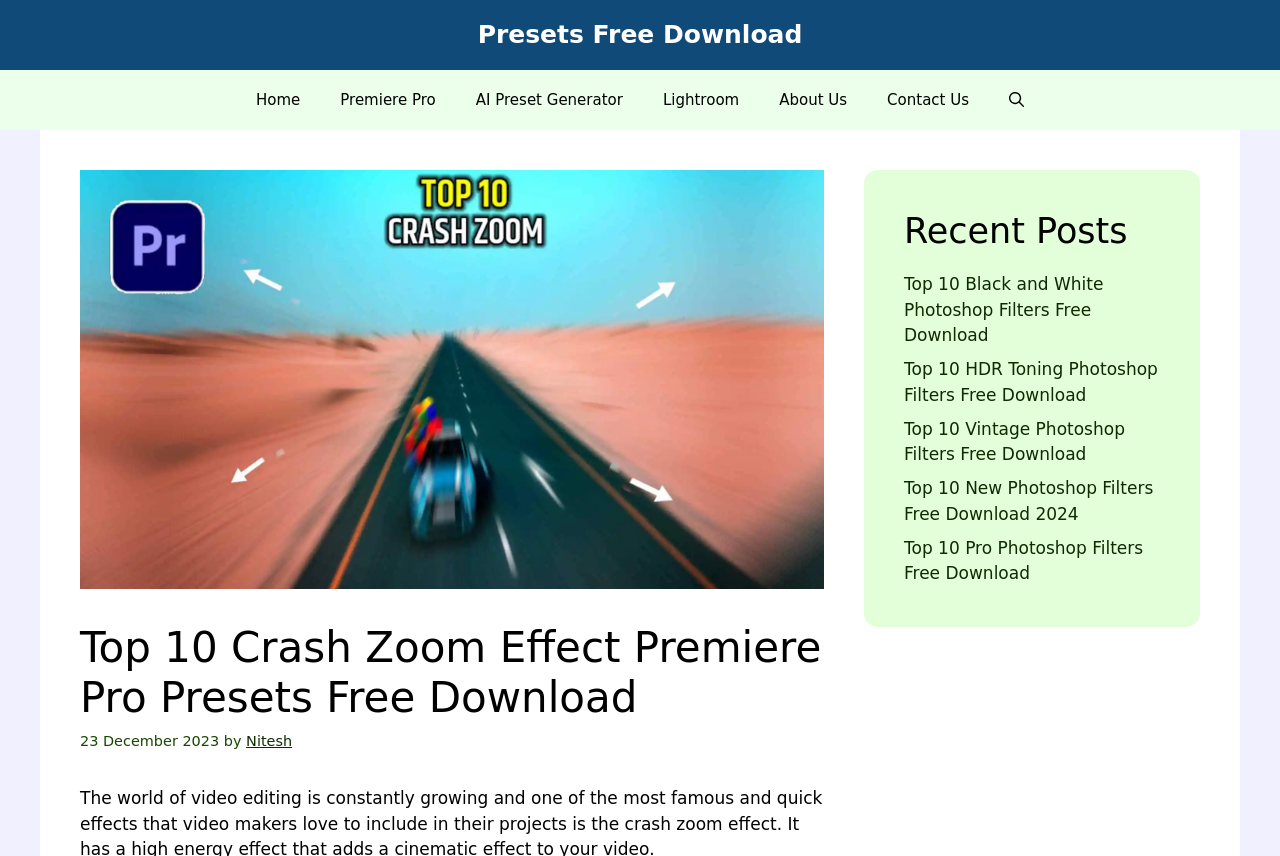Please specify the bounding box coordinates of the region to click in order to perform the following instruction: "Open the search".

[0.773, 0.082, 0.816, 0.152]